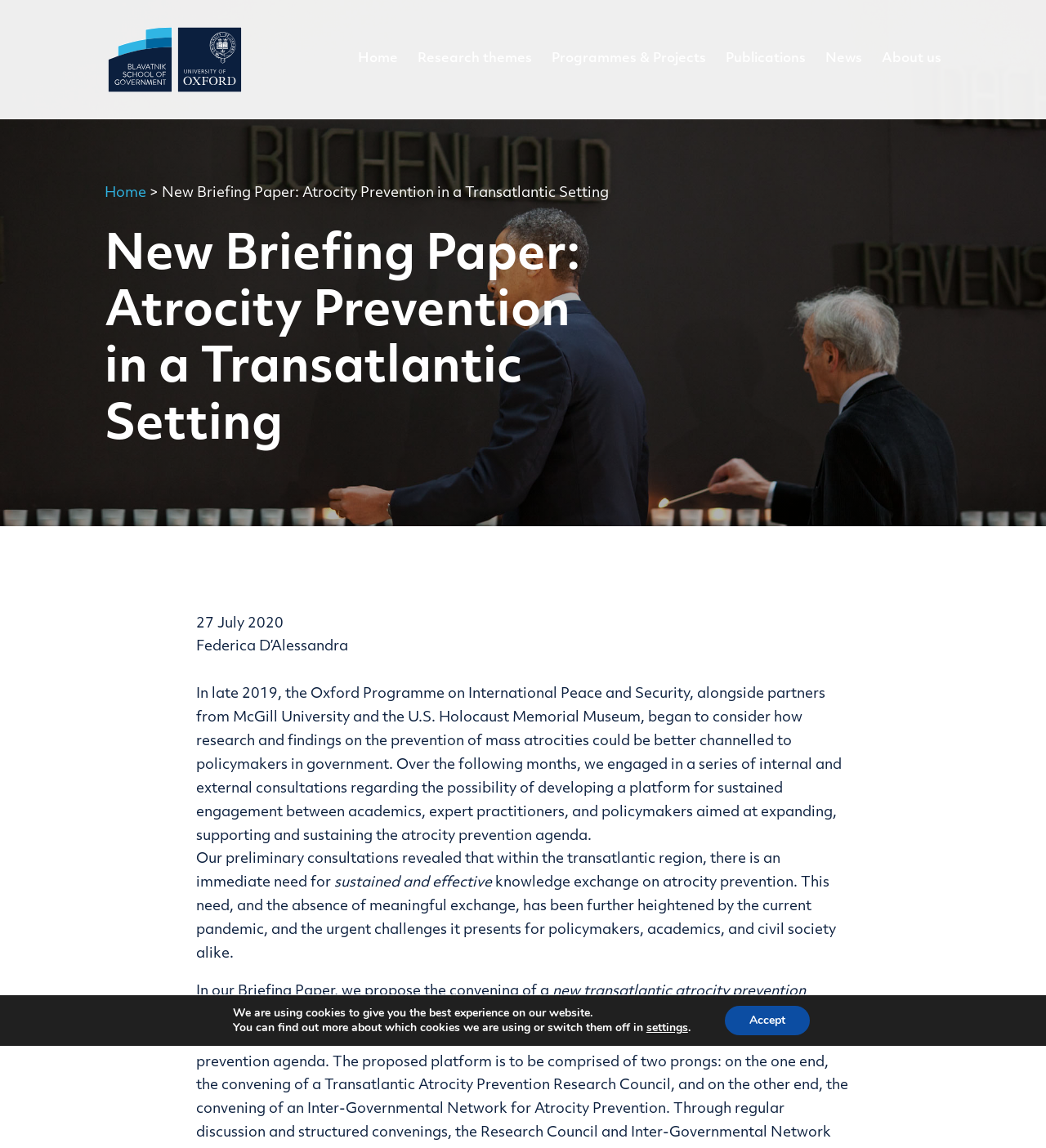Specify the bounding box coordinates of the element's region that should be clicked to achieve the following instruction: "Click the link to About us". The bounding box coordinates consist of four float numbers between 0 and 1, in the format [left, top, right, bottom].

[0.843, 0.046, 0.9, 0.102]